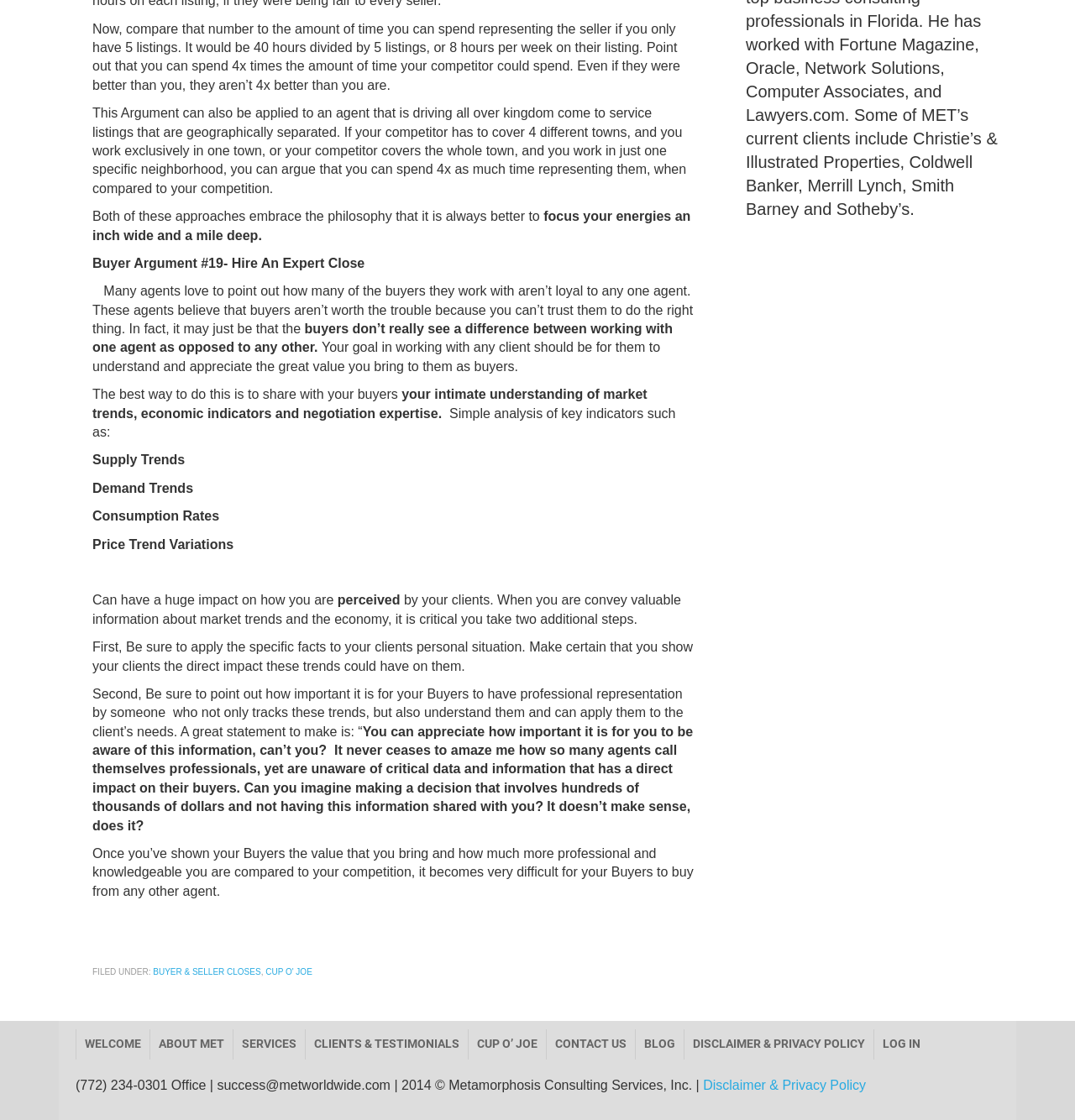What is the tone of the webpage?
Answer the question with a detailed explanation, including all necessary information.

The tone of the webpage is professional and informative, suggesting that the author is an expert in the field of real estate and is providing valuable information to readers.